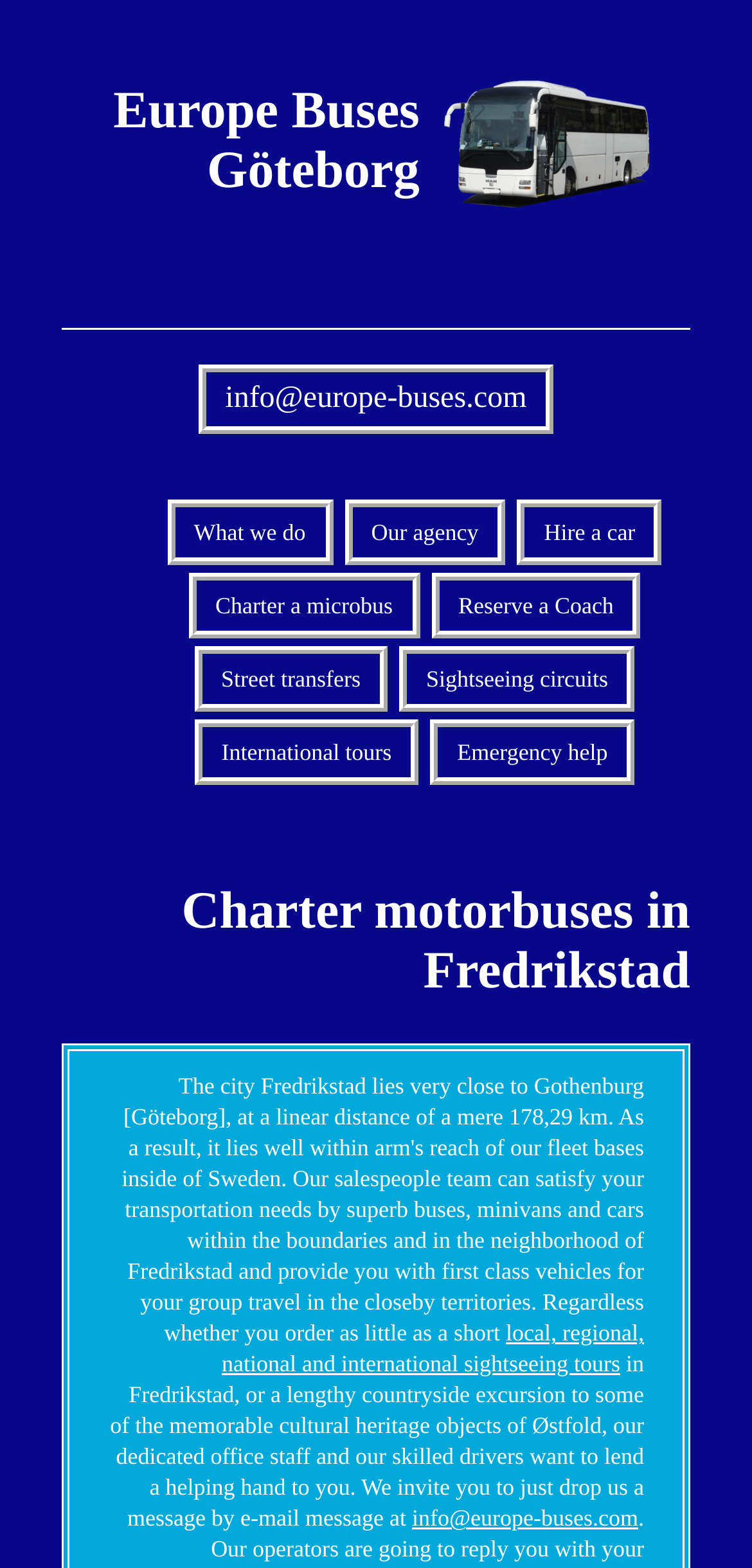Can you give a comprehensive explanation to the question given the content of the image?
What is the company name?

I found the company name by looking at the heading element with the text 'Europe Buses Göteborg' which is likely to be the main title of the webpage.